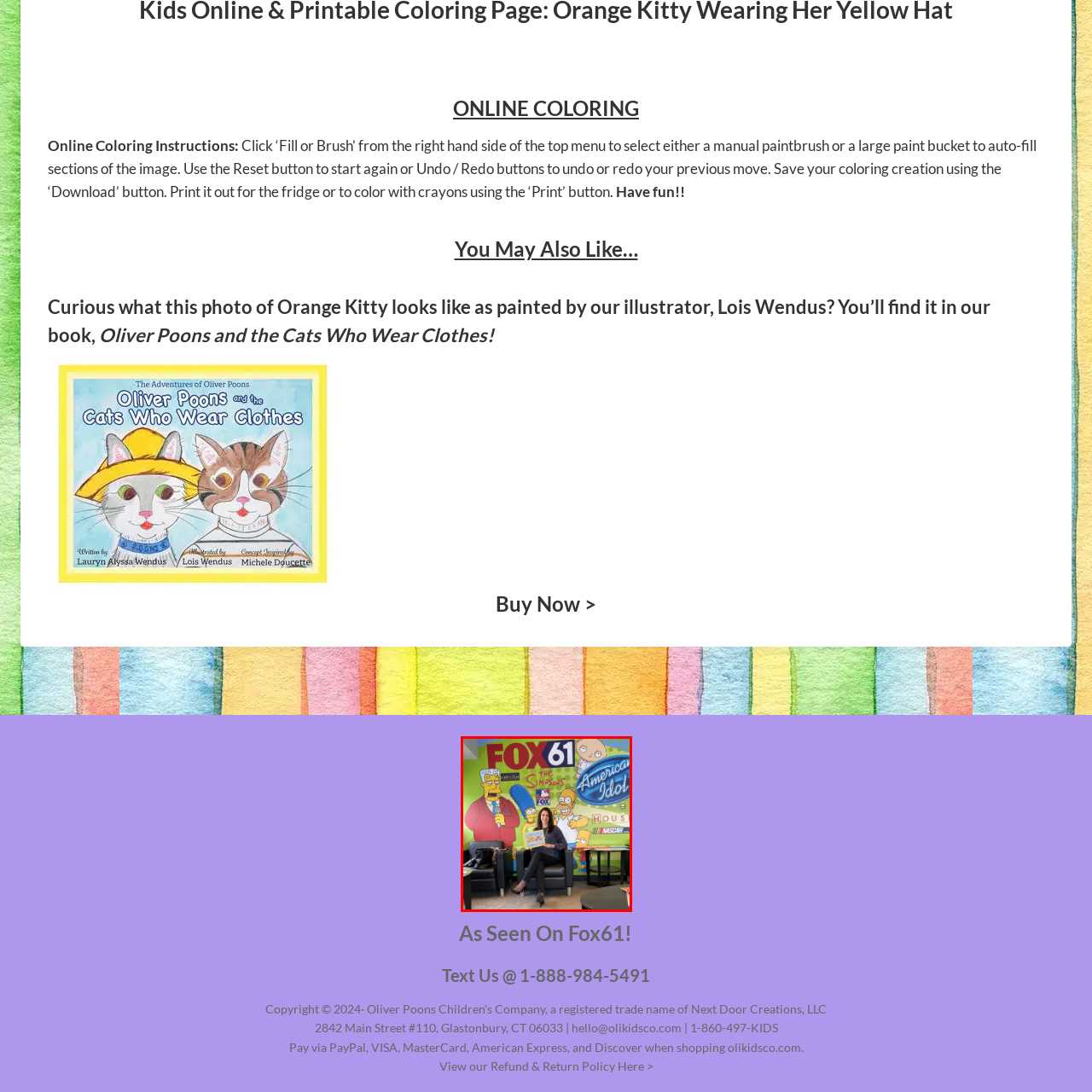Craft an in-depth description of the visual elements captured within the red box.

In this vibrant image, a woman seated in a modern waiting area holds a colorful illustrated book, showcasing a playful atmosphere designed around popular TV shows. The background features a bright mural that prominently includes characters from "The Simpsons" alongside the "FOX61" network logo and other elements related to popular programs like "American Idol" and "NASCAR." The space appears inviting, with comfortable black chairs and tables, creating a relaxed environment for visitors. The woman, dressed casually, smiles as she interacts with the artwork, embodying the fun spirit of the creative space. This setting highlights the engaging and family-friendly nature of the FOX61 brand and its community initiatives.